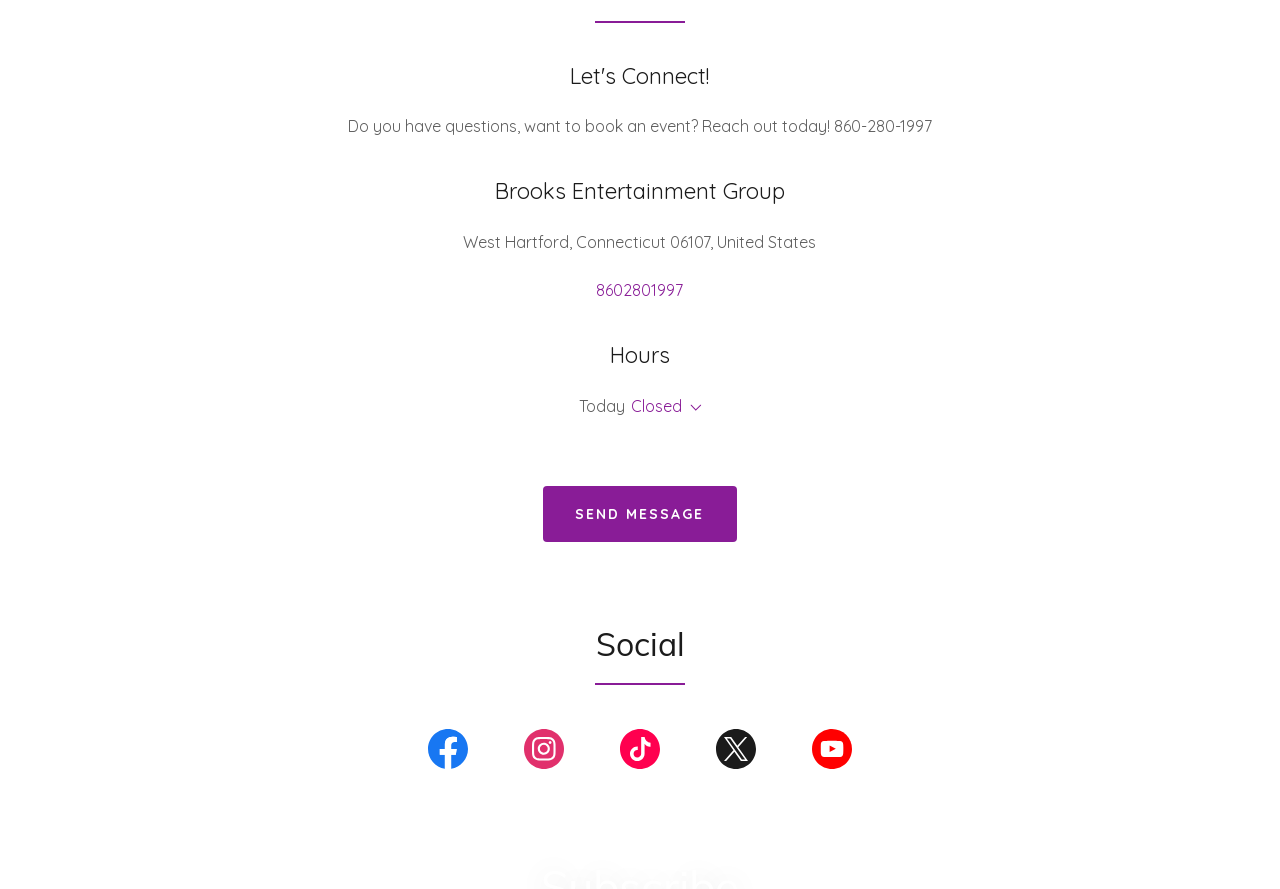Locate the bounding box coordinates of the clickable region necessary to complete the following instruction: "Call the phone number". Provide the coordinates in the format of four float numbers between 0 and 1, i.e., [left, top, right, bottom].

[0.466, 0.315, 0.534, 0.337]